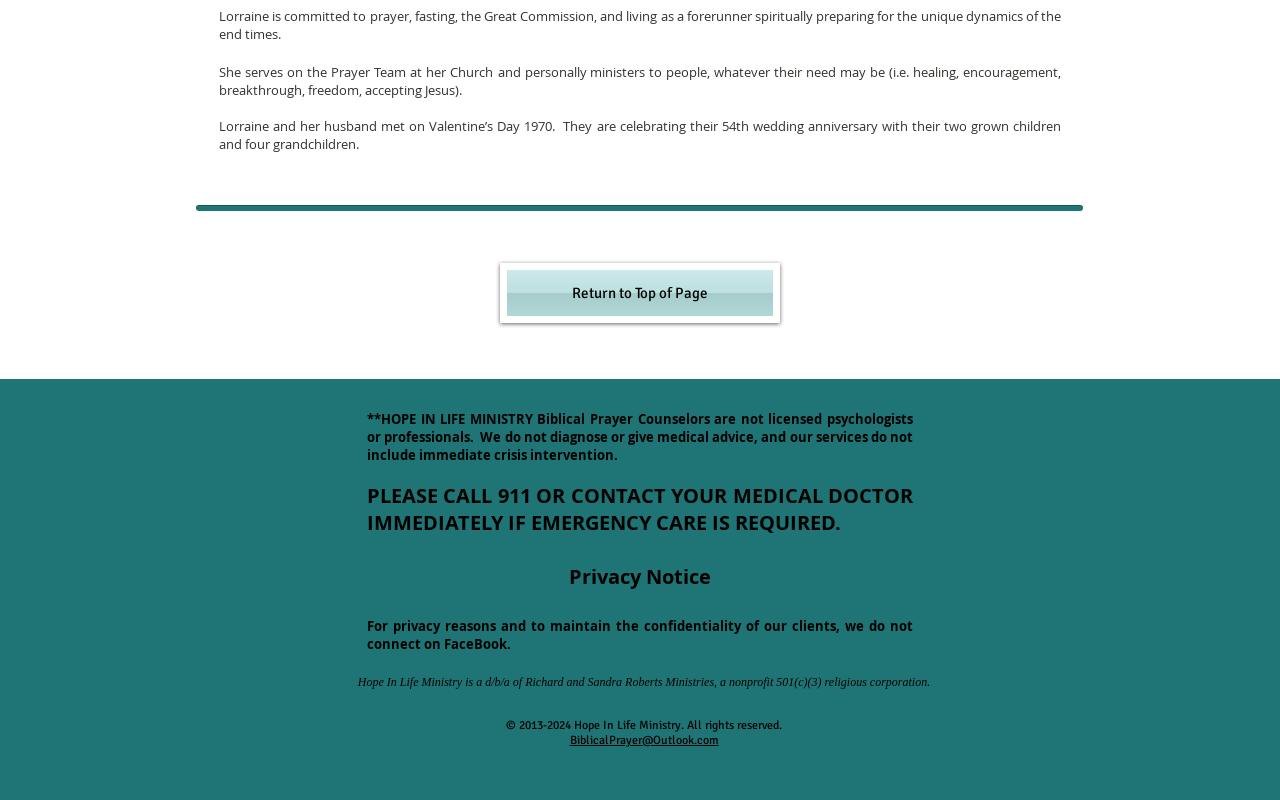Answer succinctly with a single word or phrase:
What is the status of Hope In Life Ministry?

nonprofit 501(c)(3) corporation